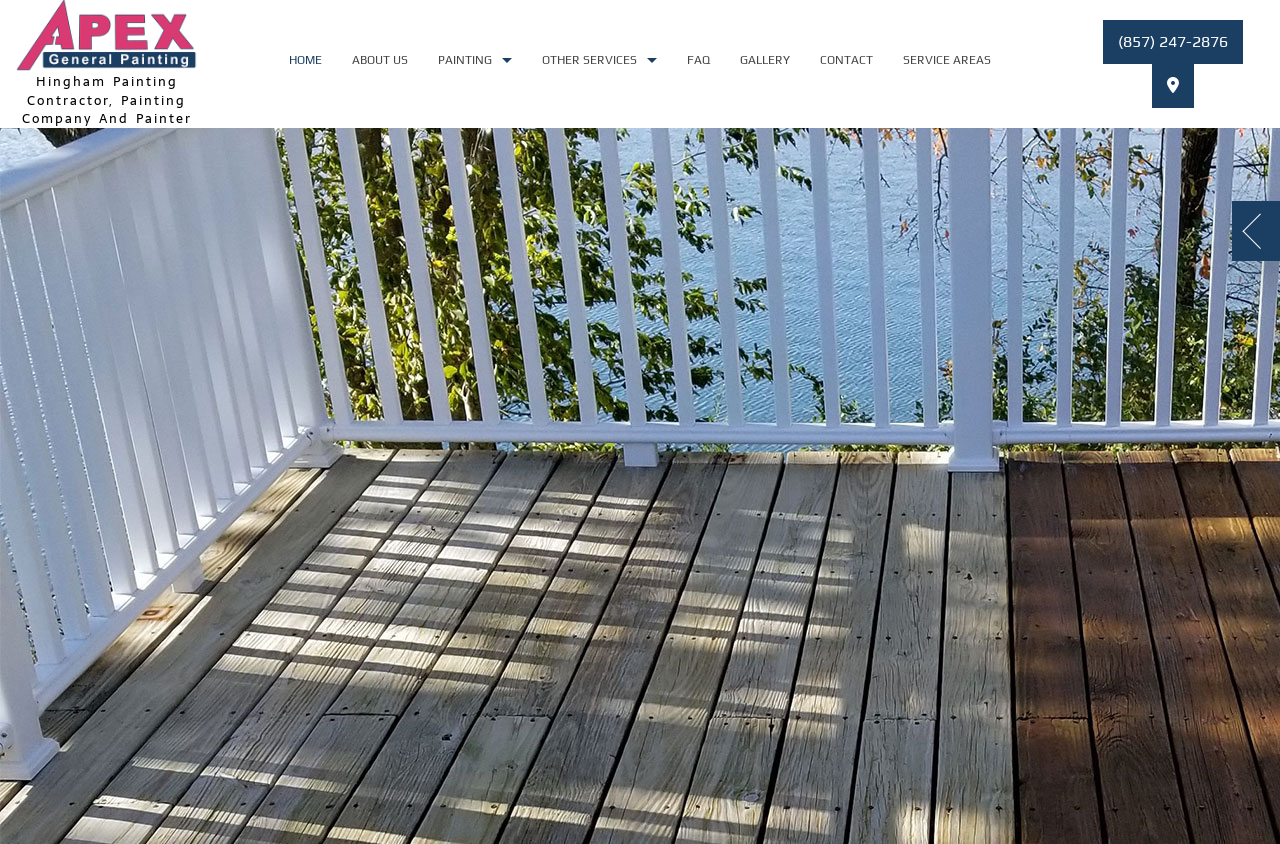Show the bounding box coordinates for the HTML element as described: "Kitchen Cabinet Painting".

[0.357, 0.217, 0.587, 0.258]